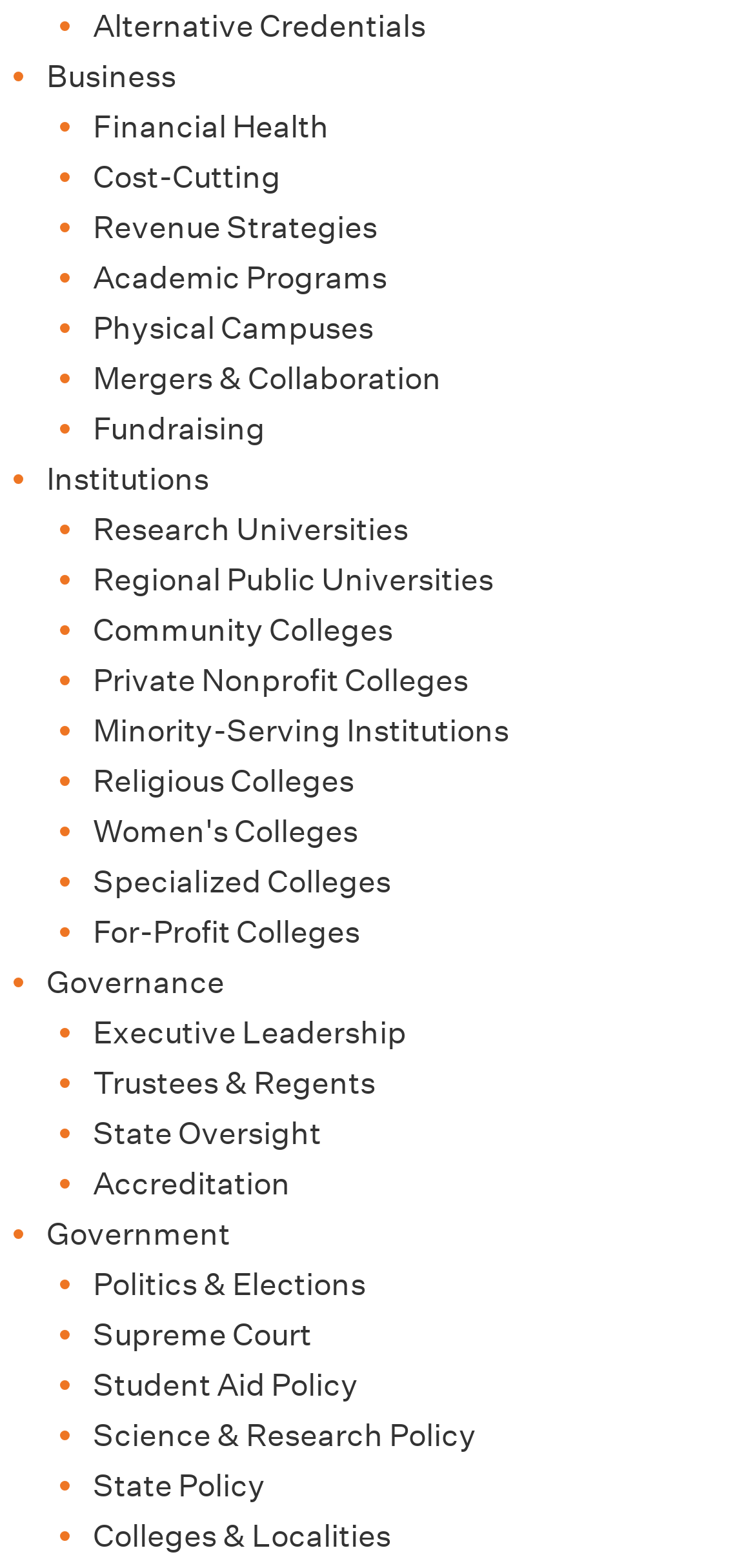Locate the bounding box coordinates of the clickable region necessary to complete the following instruction: "Explore Institutions". Provide the coordinates in the format of four float numbers between 0 and 1, i.e., [left, top, right, bottom].

[0.062, 0.294, 0.277, 0.318]